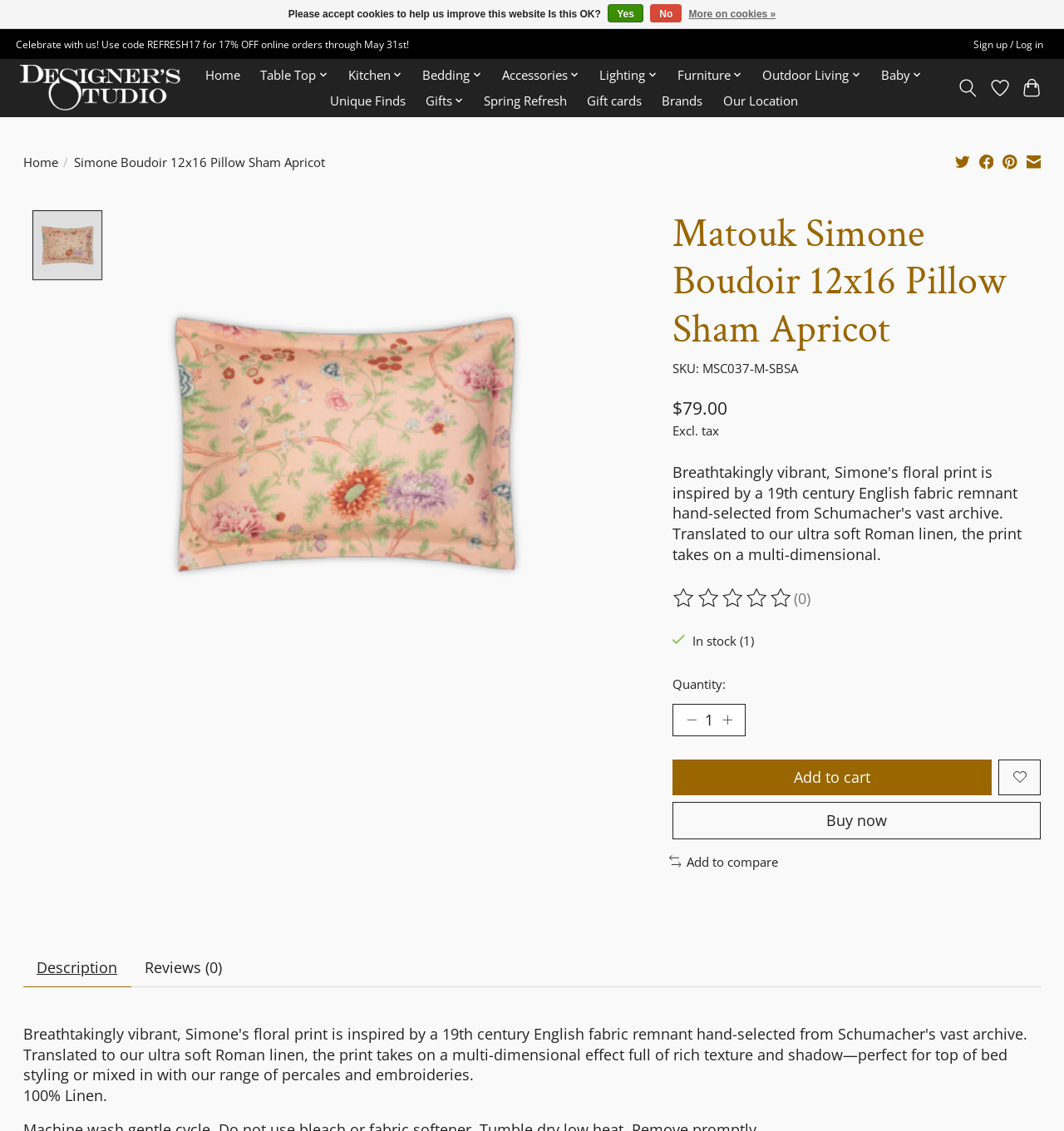Pinpoint the bounding box coordinates of the clickable element to carry out the following instruction: "Toggle cart."

[0.958, 0.064, 0.981, 0.091]